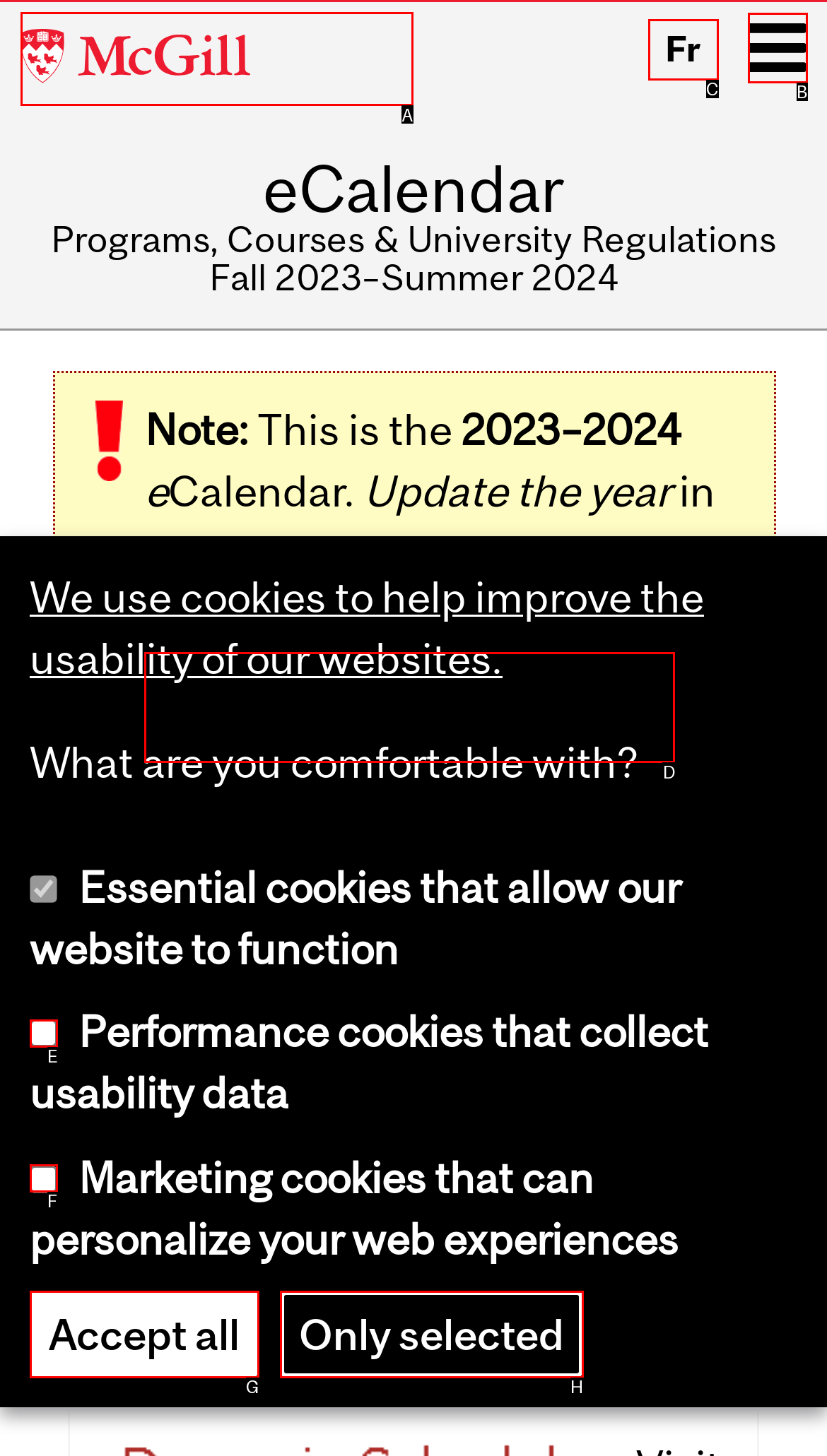Determine the appropriate lettered choice for the task: View recent post Omaya Reservoir / Intrathecal Port. Reply with the correct letter.

None